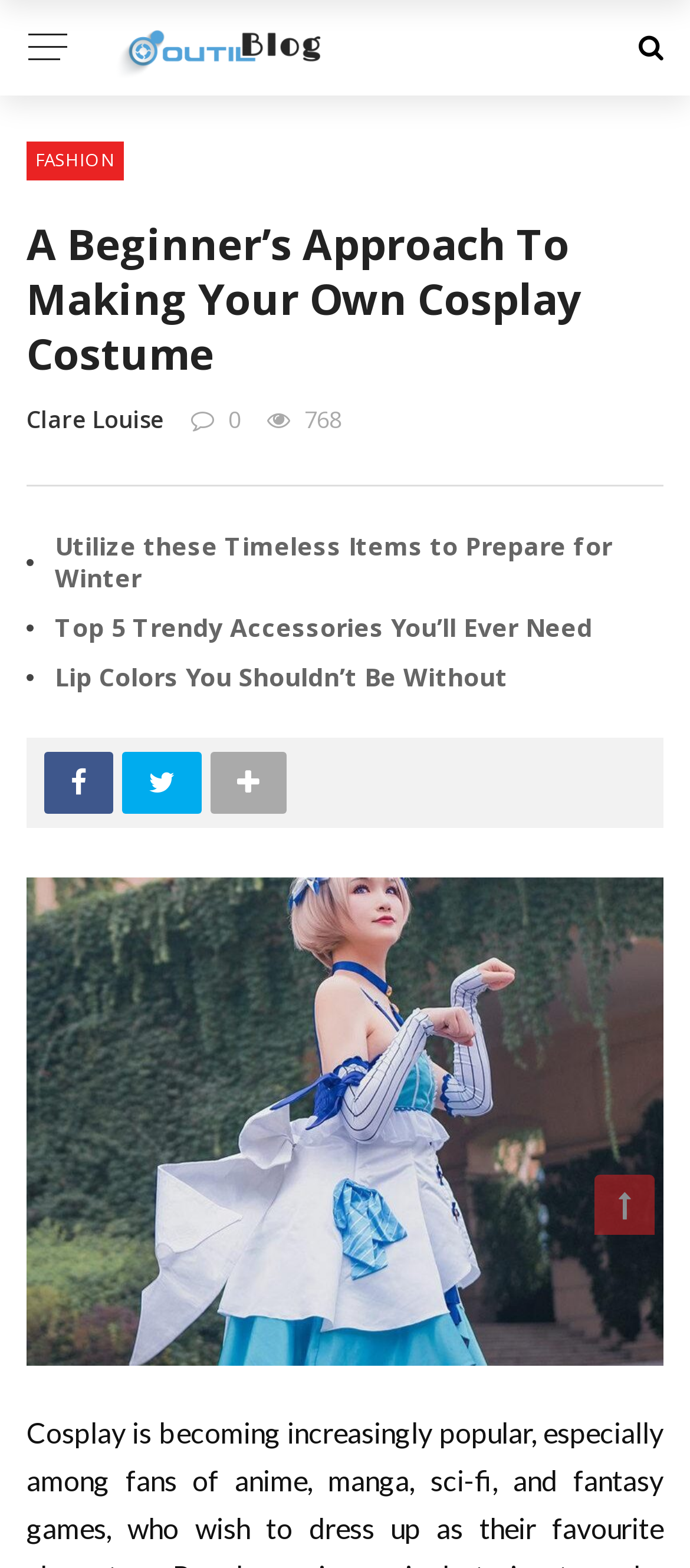Based on the image, give a detailed response to the question: What is the category of the article?

The category of the article is FASHION, which is indicated by a link at the top of the webpage.